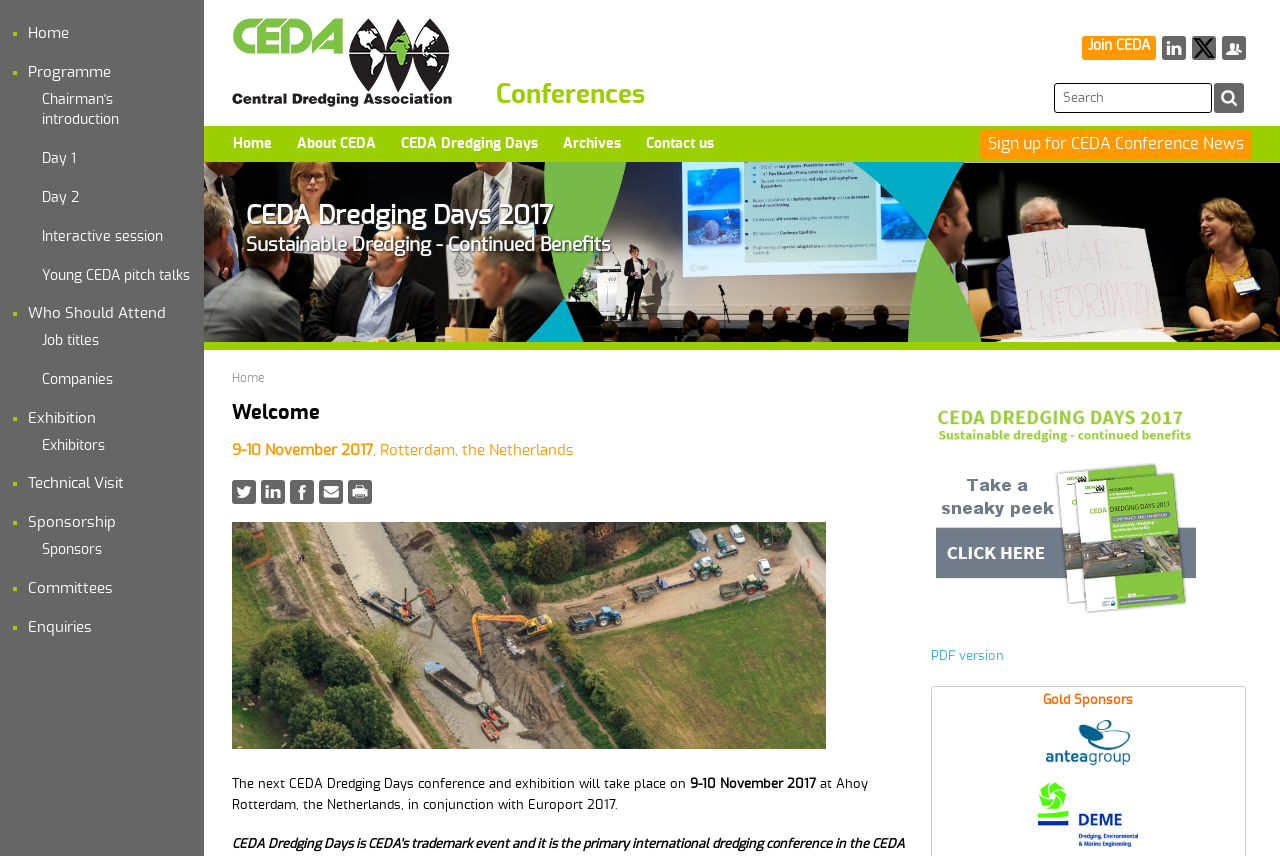Provide your answer to the question using just one word or phrase: What is the date of the CEDA Dredging Days conference?

9-10 November 2017